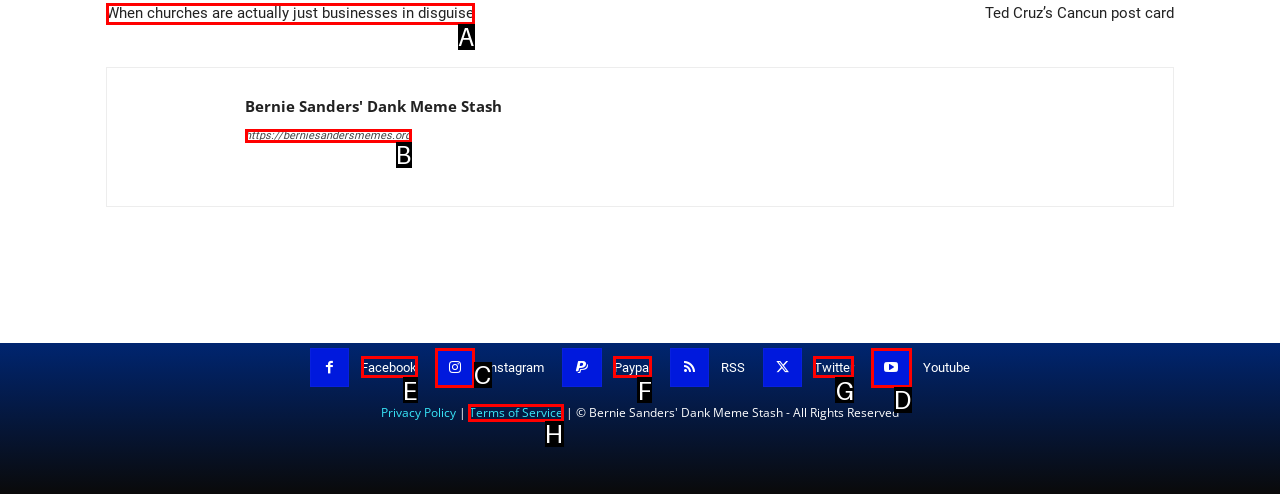Tell me which letter I should select to achieve the following goal: Access the 'Suppliers Directory'
Answer with the corresponding letter from the provided options directly.

None